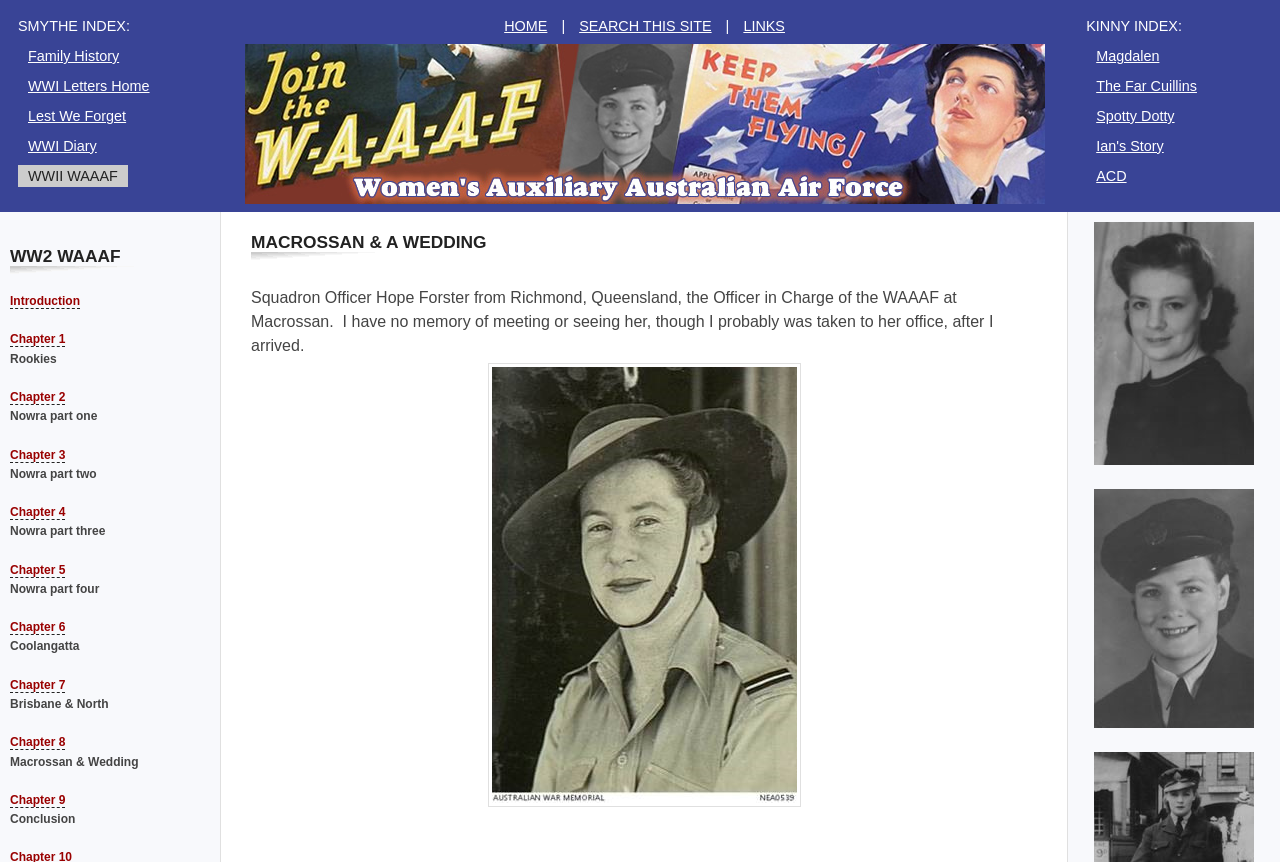Locate the bounding box of the UI element with the following description: "WWI Letters Home".

[0.014, 0.087, 0.125, 0.113]